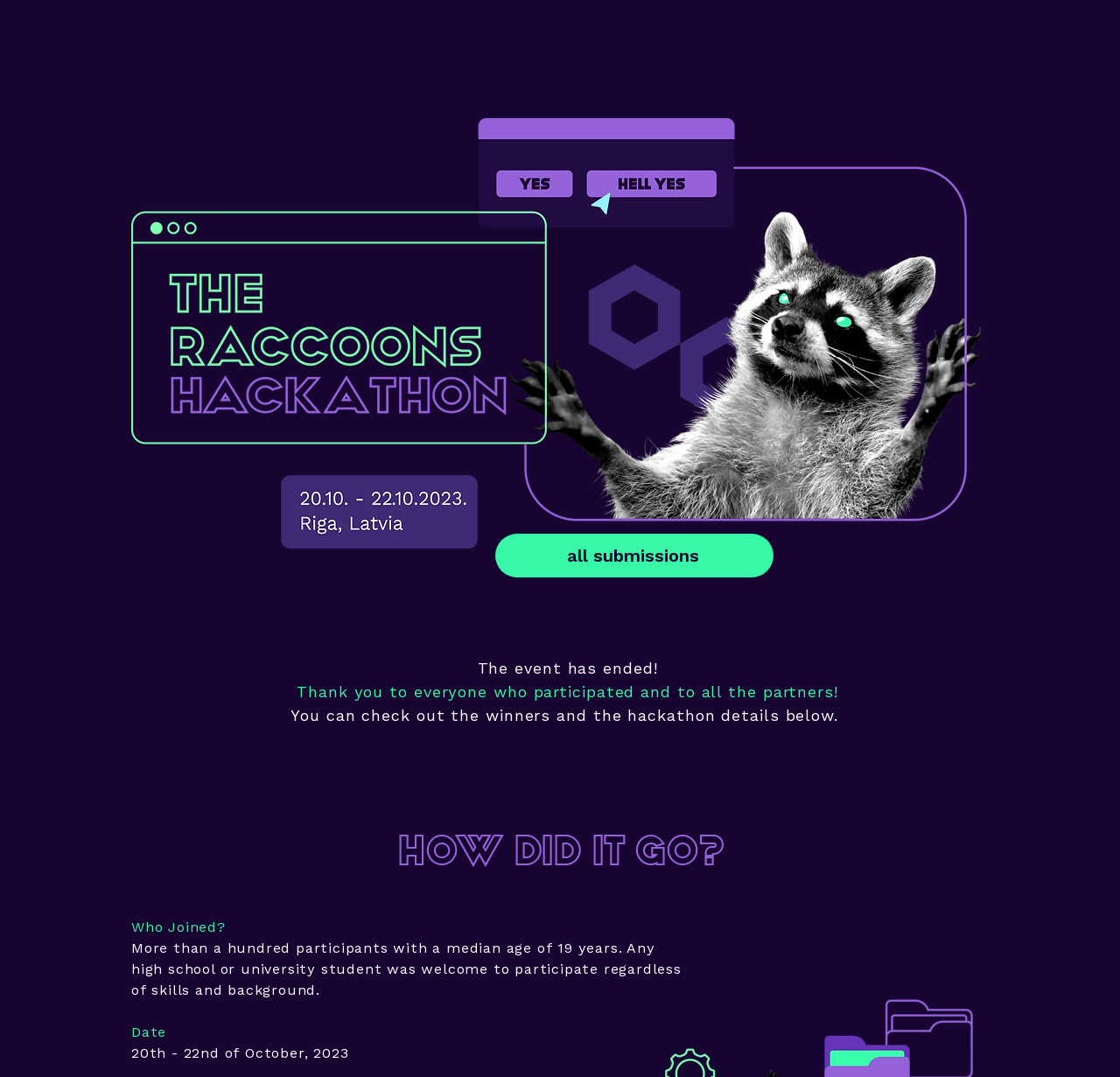Extract the bounding box coordinates of the UI element described by: "all submissions". The coordinates should include four float numbers ranging from 0 to 1, e.g., [left, top, right, bottom].

[0.442, 0.496, 0.691, 0.536]